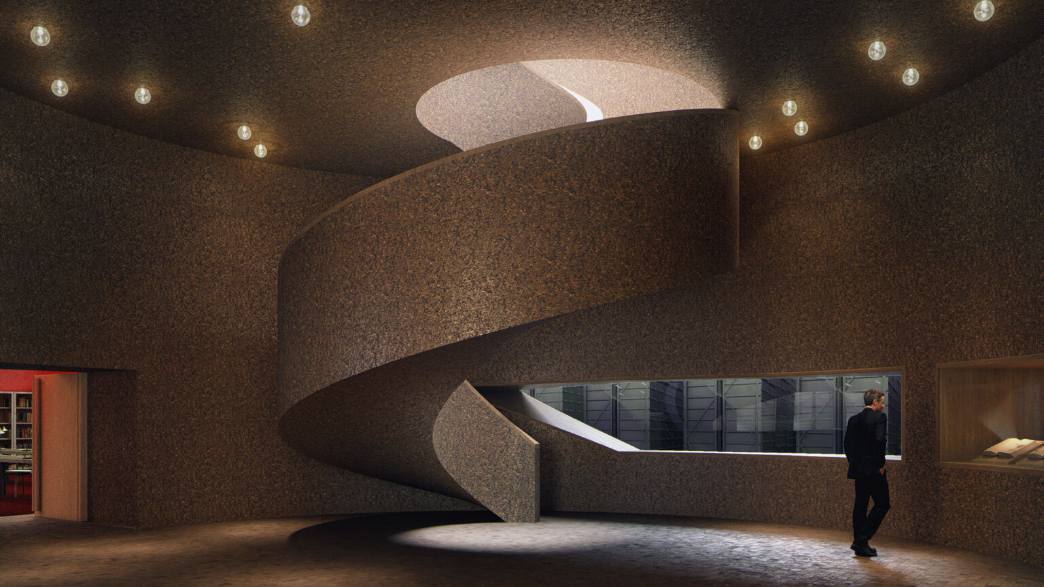Provide a short answer to the following question with just one word or phrase: What type of lights illuminate the space?

Circular ceiling lights